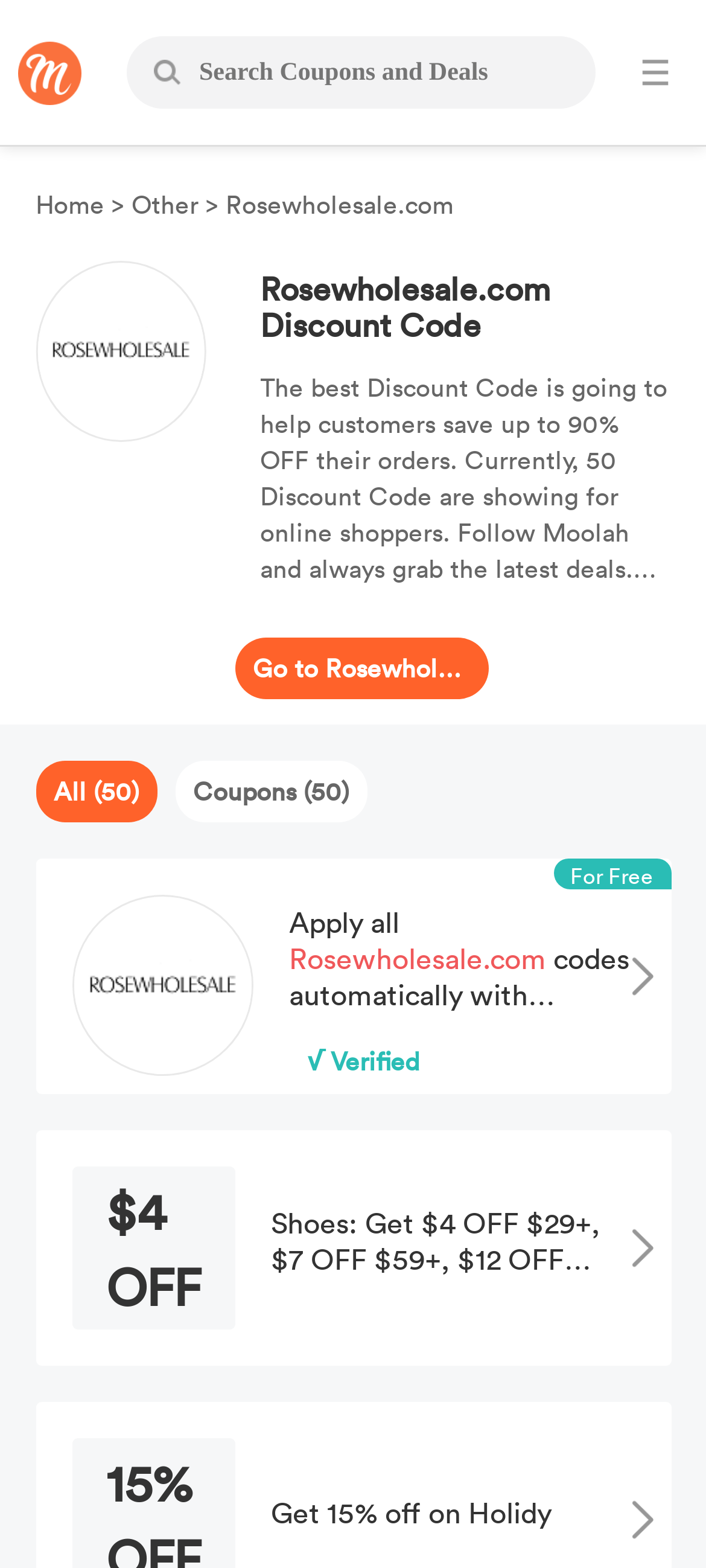Provide a brief response to the question using a single word or phrase: 
How many discount codes are available?

50